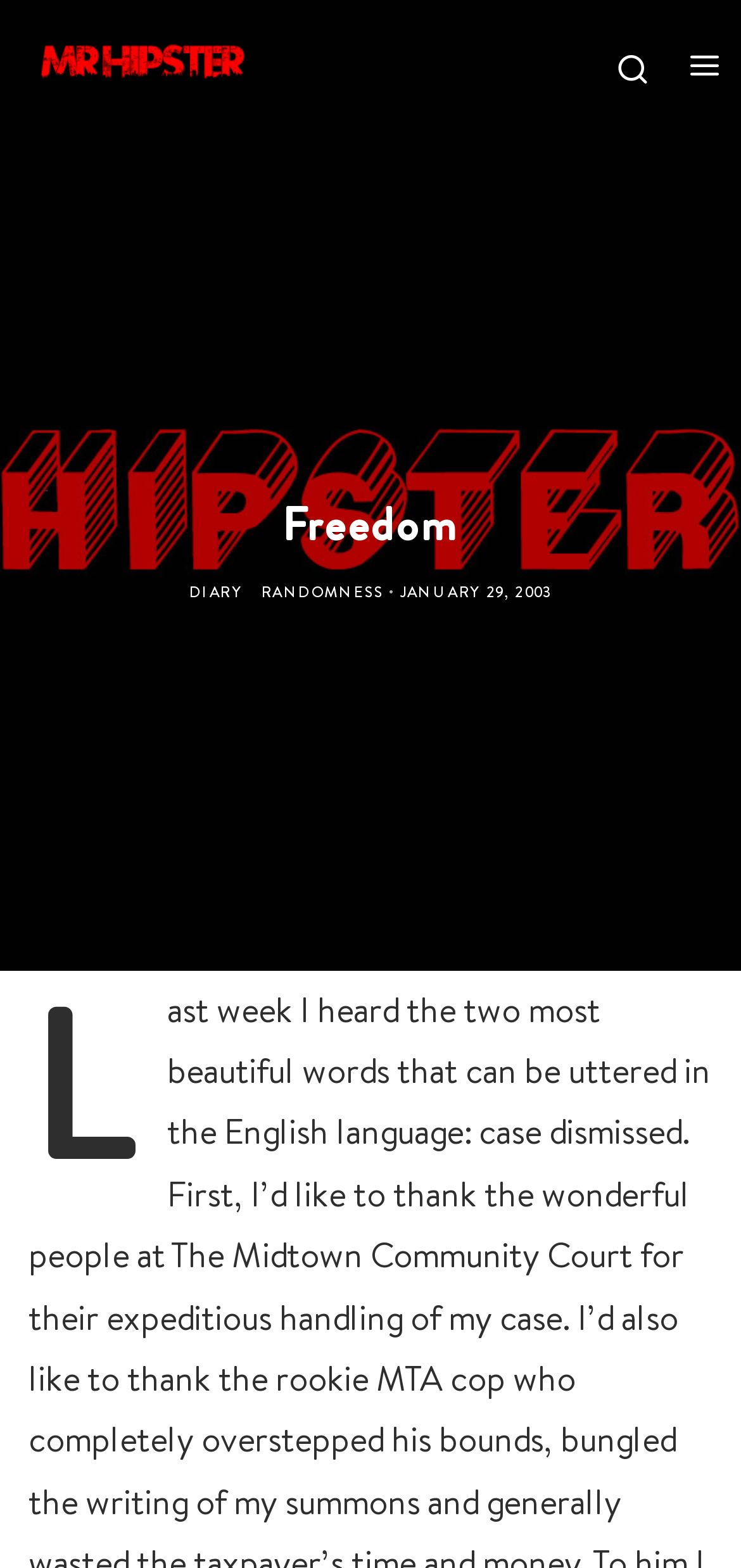Give a concise answer using one word or a phrase to the following question:
What is the date of the latest article?

JANUARY 29, 2003